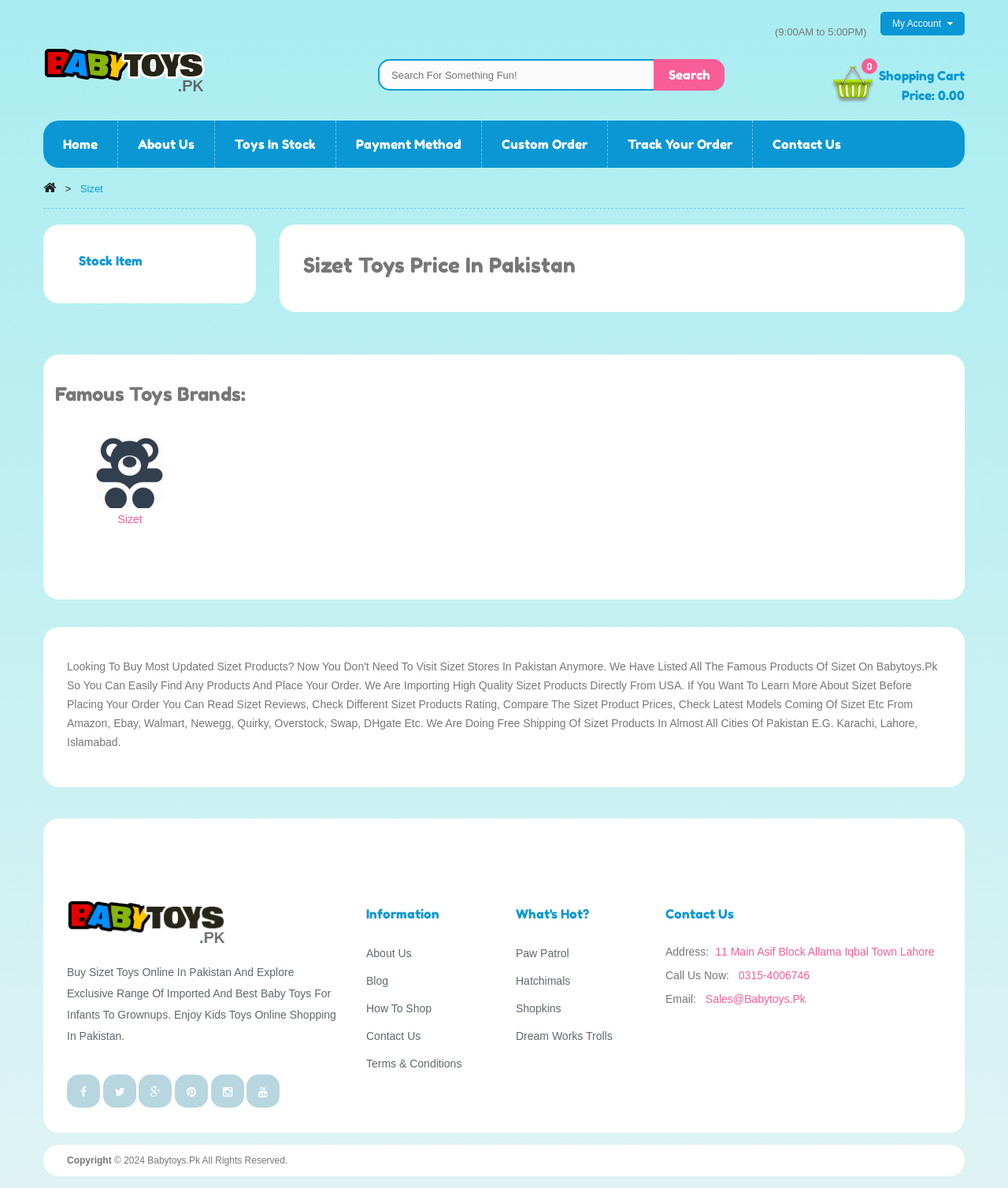Can you find and provide the main heading text of this webpage?

Sizet Toys Price In Pakistan